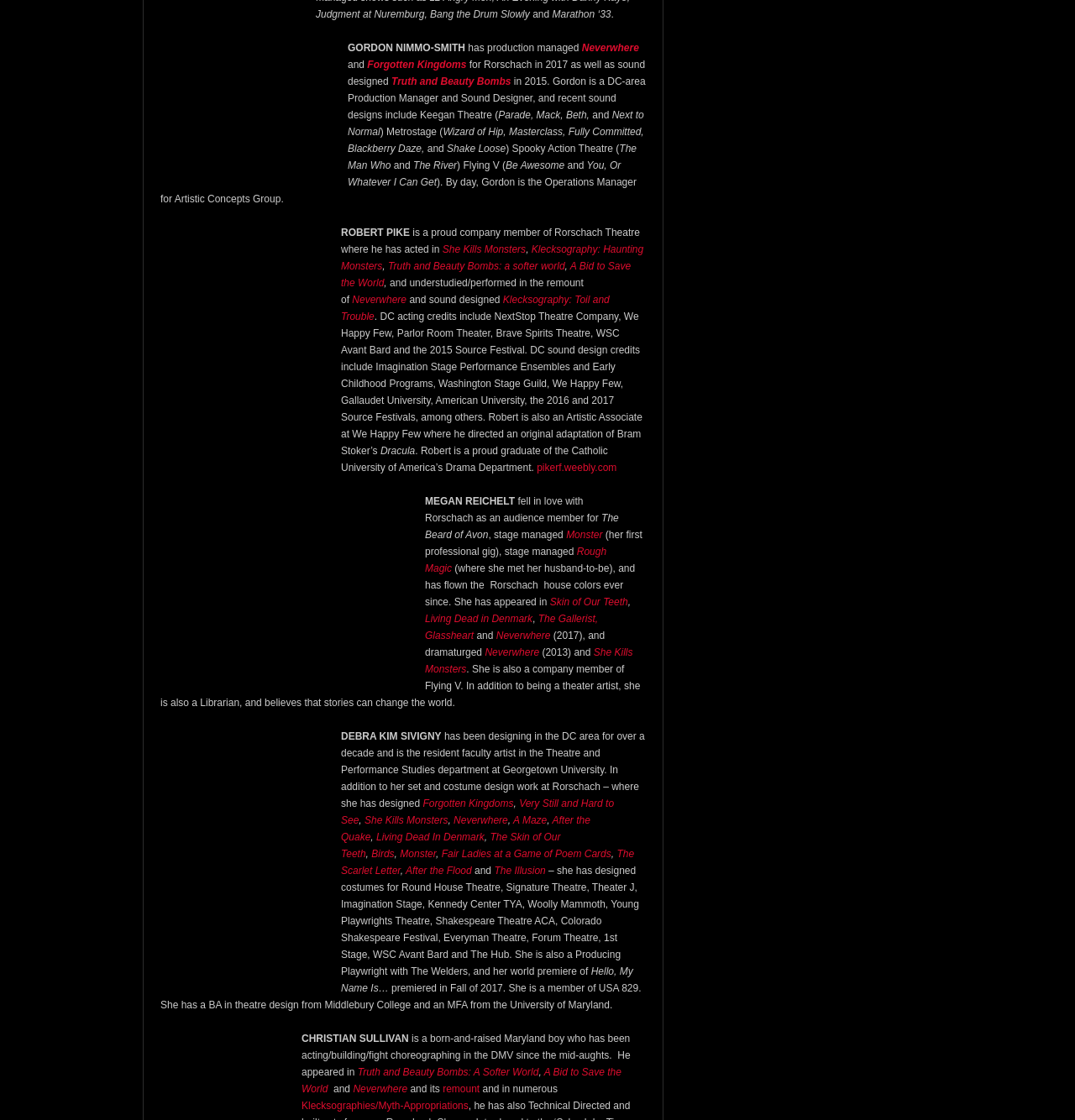Show me the bounding box coordinates of the clickable region to achieve the task as per the instruction: "read about Gordon Nimmo-Smith's production management".

[0.323, 0.037, 0.435, 0.048]